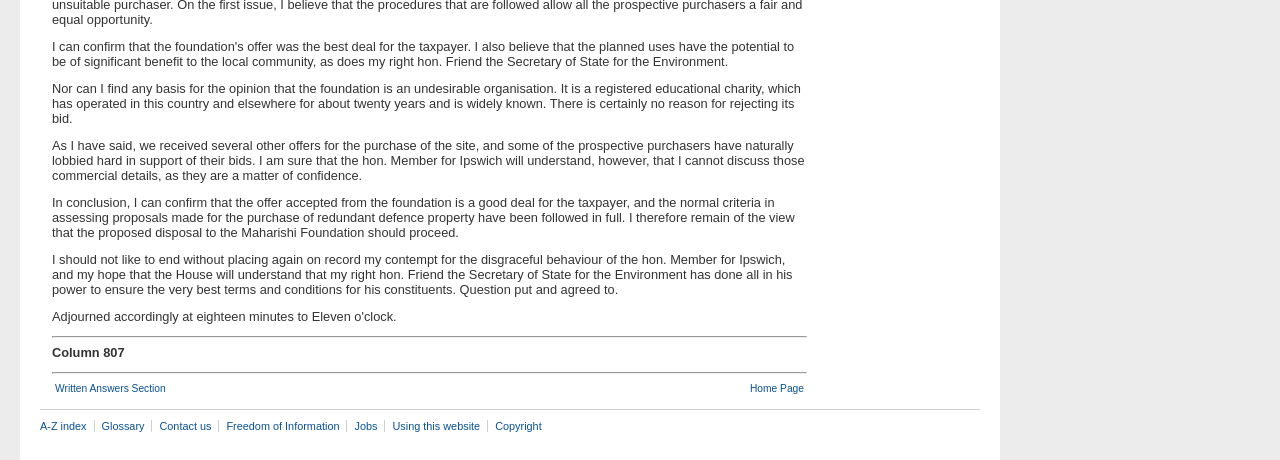Identify the bounding box coordinates for the UI element described as: "parent_node: HARDWARE SECRETS".

None